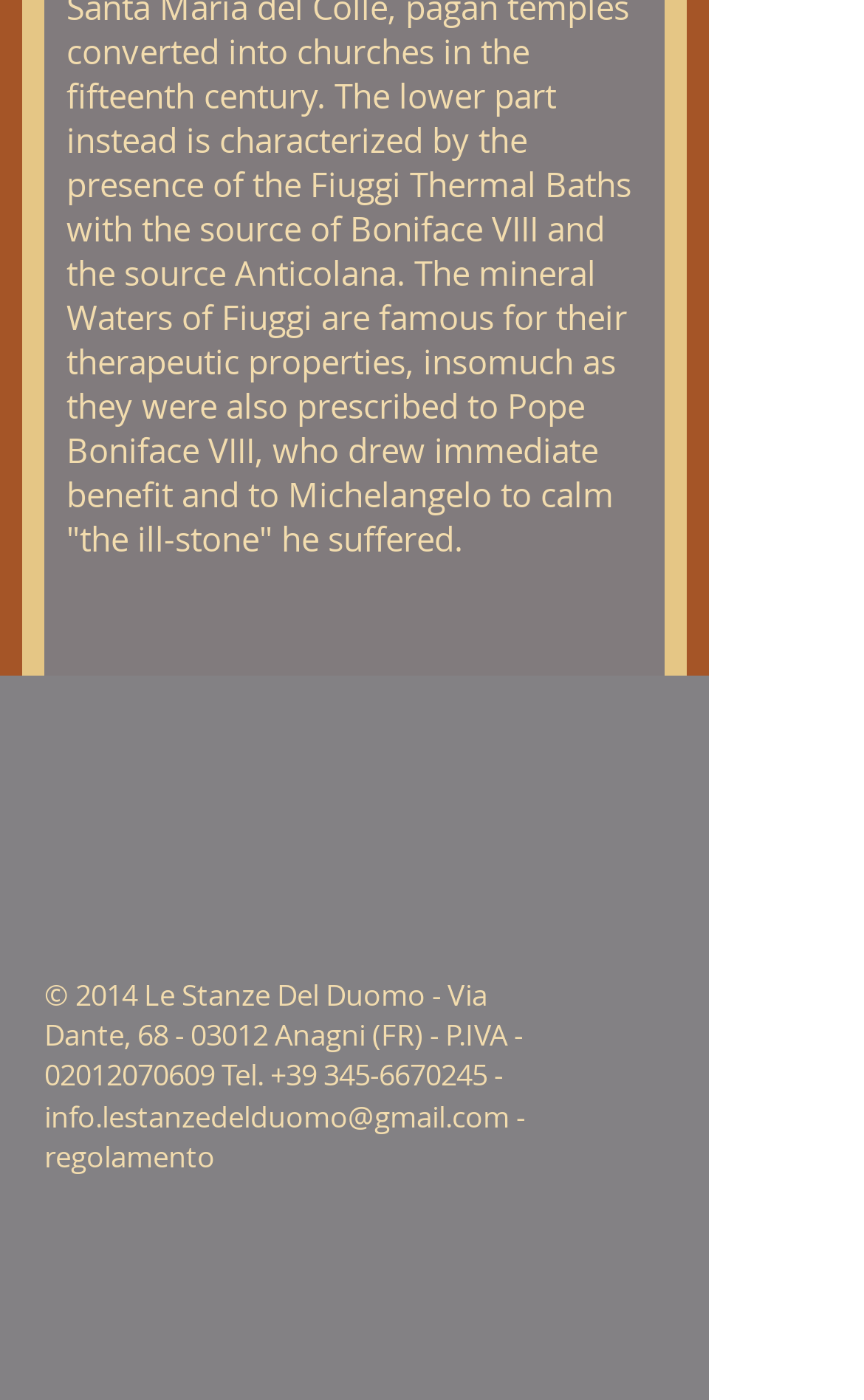Use a single word or phrase to answer the question: What is the address of Le Stanze Del Duomo?

Via Dante, Anagni (FR)